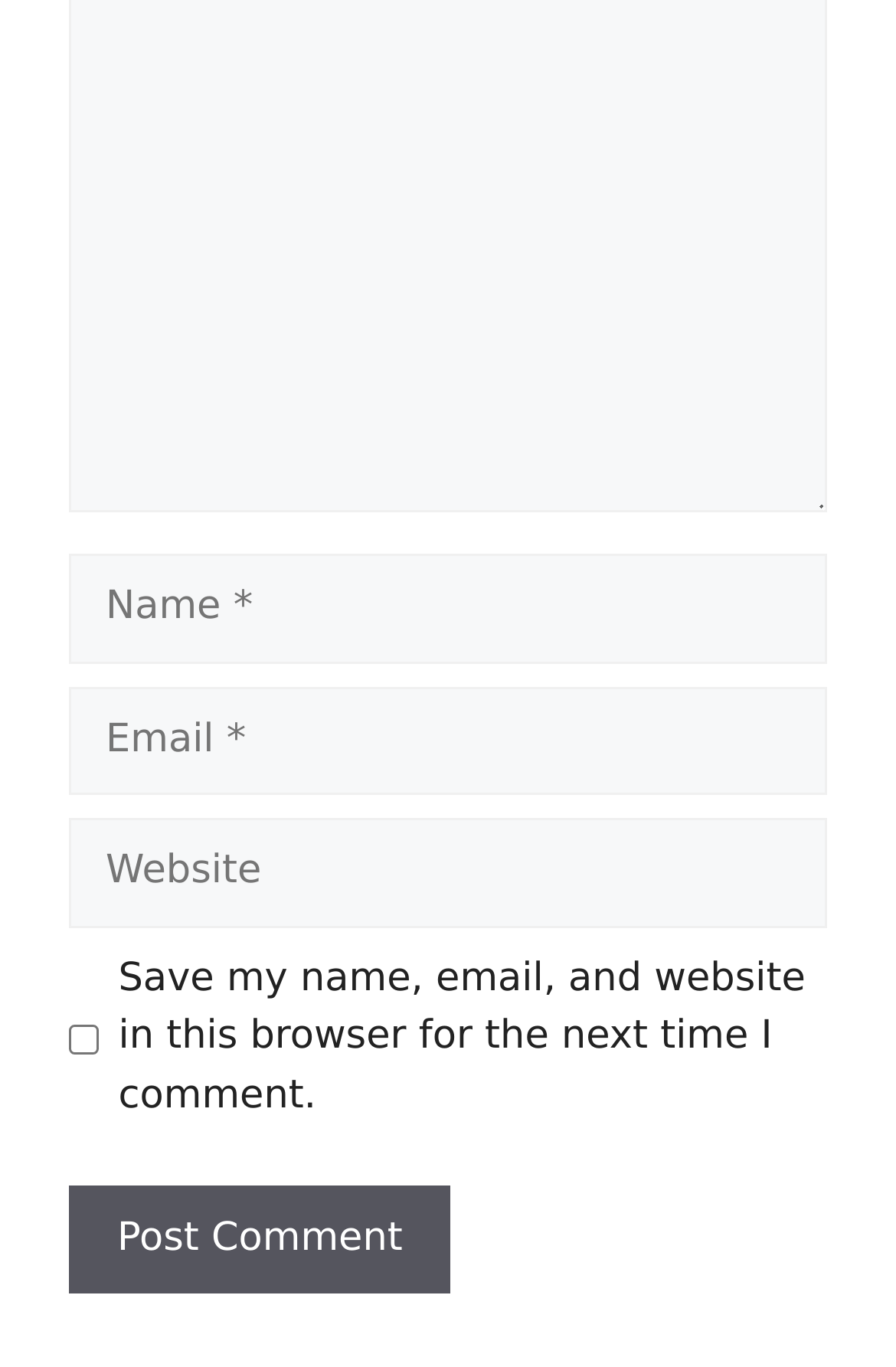From the details in the image, provide a thorough response to the question: Is the 'Website' field required?

The 'Website' field is not required because the textbox 'Website' has a 'required' attribute set to False, indicating that it is not mandatory to fill in this field.